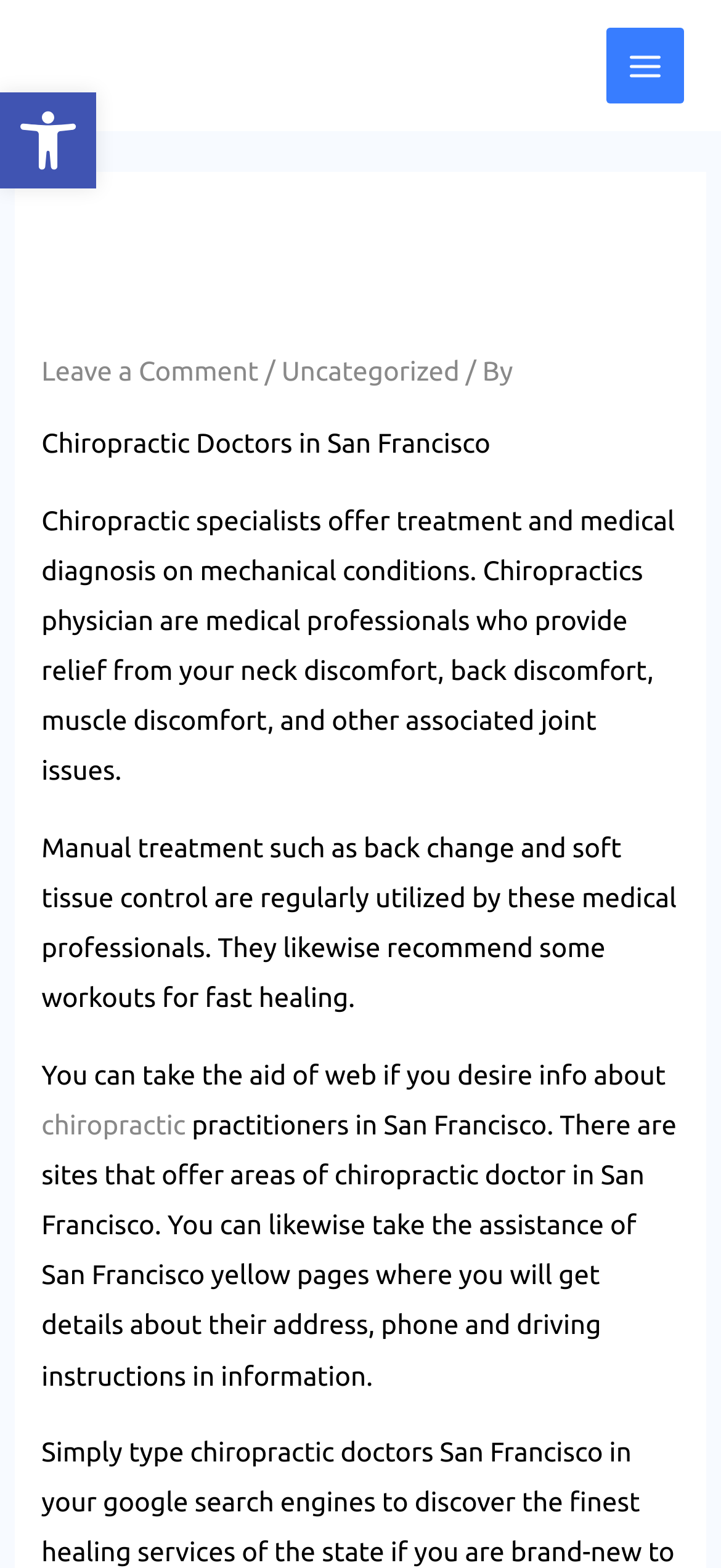Give a detailed overview of the webpage's appearance and contents.

The webpage is about Chiropractic Specialists in San Francisco, with a main header at the top center of the page displaying the title "Chiropractic Specialists in San Francisco". Below the header, there is a menu button labeled "Main Menu" located at the top right corner of the page. 

To the left of the menu button, there is a section containing a heading, links, and static text. The heading "Chiropractic Specialists in San Francisco" is followed by a link "Leave a Comment" and a static text "/". Next to them, there is another link "Uncategorized" and a static text "/ By". 

Below this section, there are three paragraphs of static text describing chiropractic specialists, their treatment methods, and how to find information about them in San Francisco. The first paragraph explains what chiropractic specialists do, the second paragraph describes their treatment methods, and the third paragraph provides information on how to find chiropractic practitioners in San Francisco.

At the top left corner of the page, there is another button labeled "Open toolbar Accessibility Tools" with an image of "Accessibility Tools" next to it.